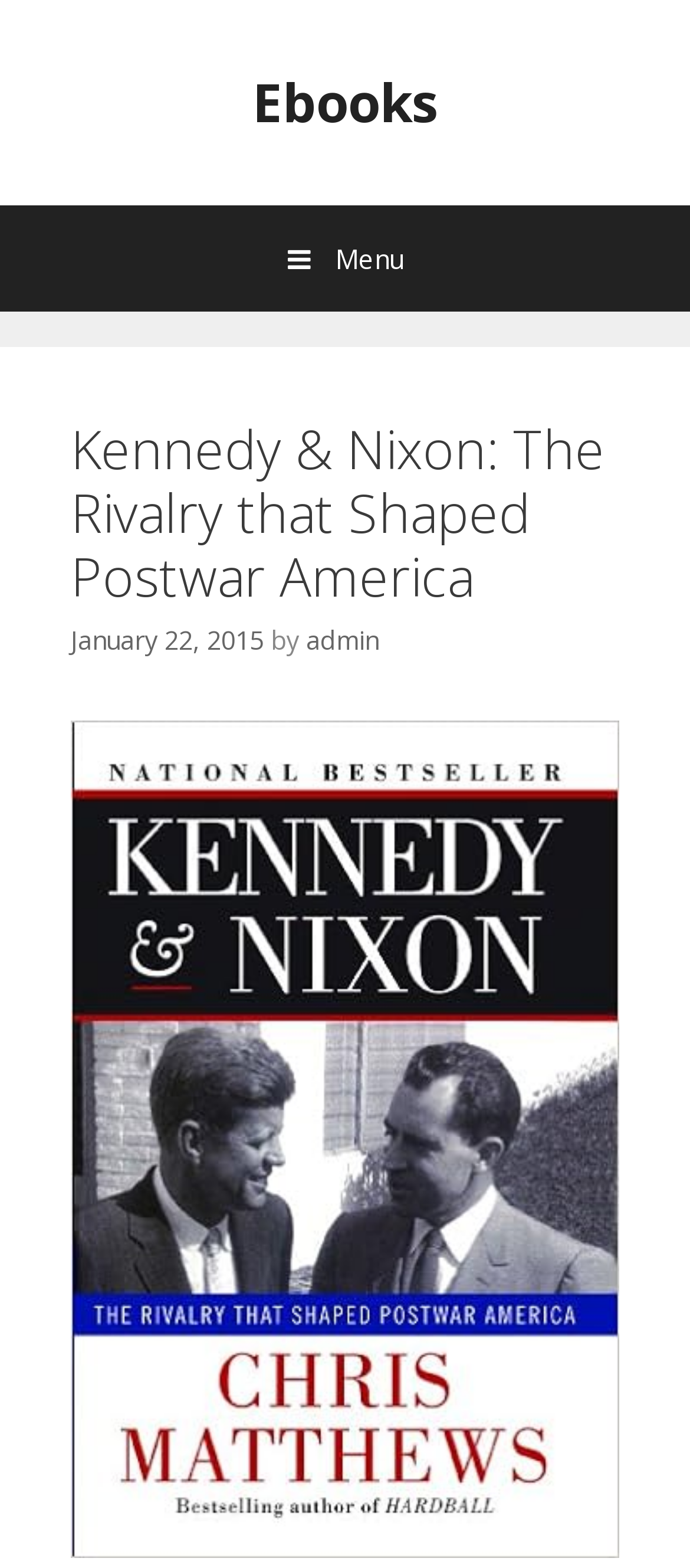Please respond in a single word or phrase: 
What is the publication date of the book?

January 22, 2015